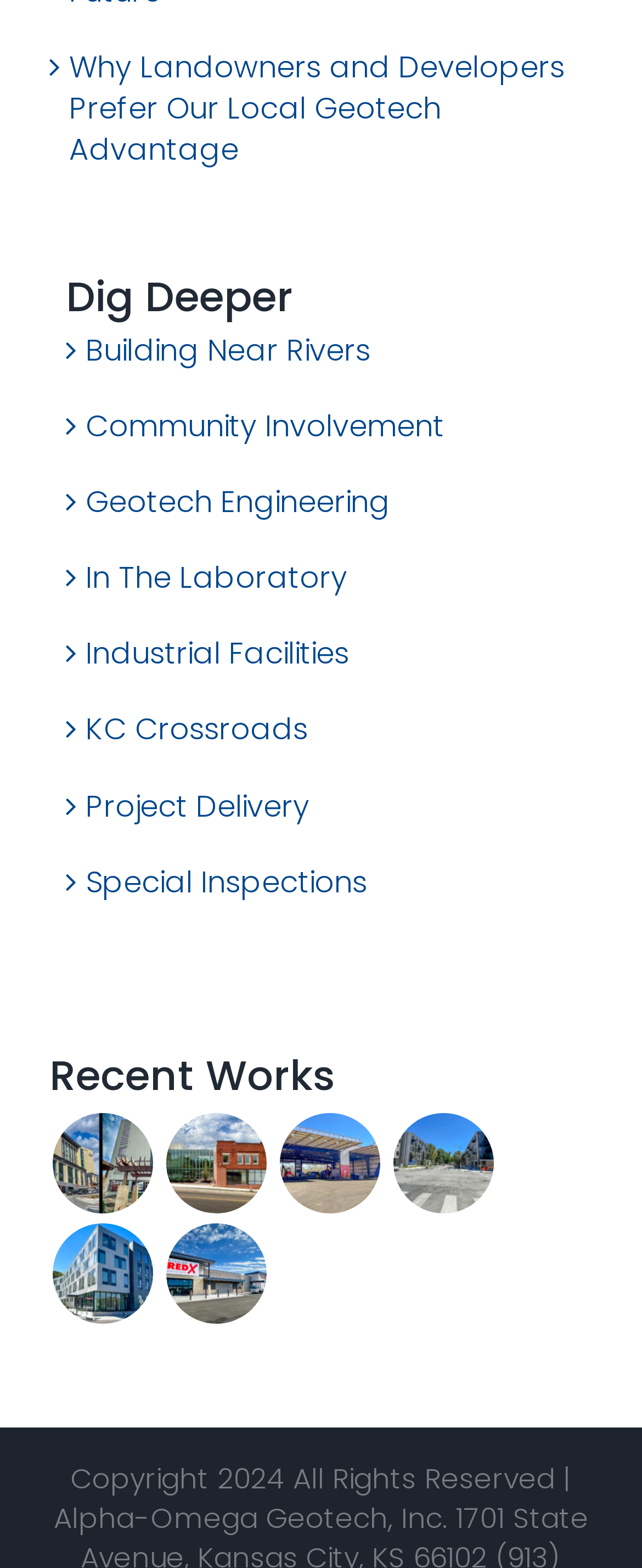Locate the bounding box coordinates of the area to click to fulfill this instruction: "Read about 'Building Near Rivers'". The bounding box should be presented as four float numbers between 0 and 1, in the order [left, top, right, bottom].

[0.133, 0.21, 0.872, 0.236]